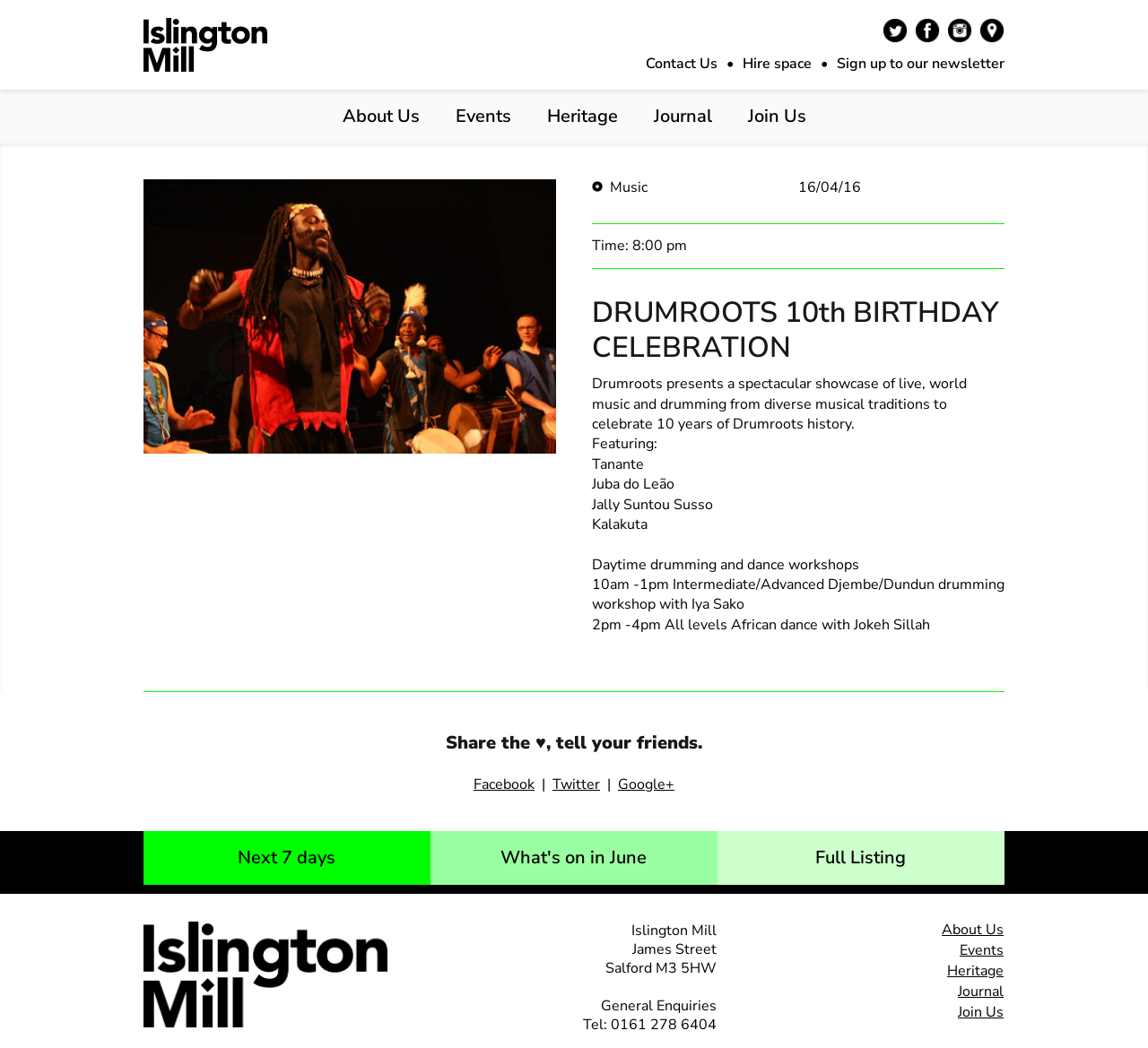Bounding box coordinates should be provided in the format (top-left x, top-left y, bottom-right x, bottom-right y) with all values between 0 and 1. Identify the bounding box for this UI element: Sign up to our newsletter

[0.729, 0.053, 0.875, 0.068]